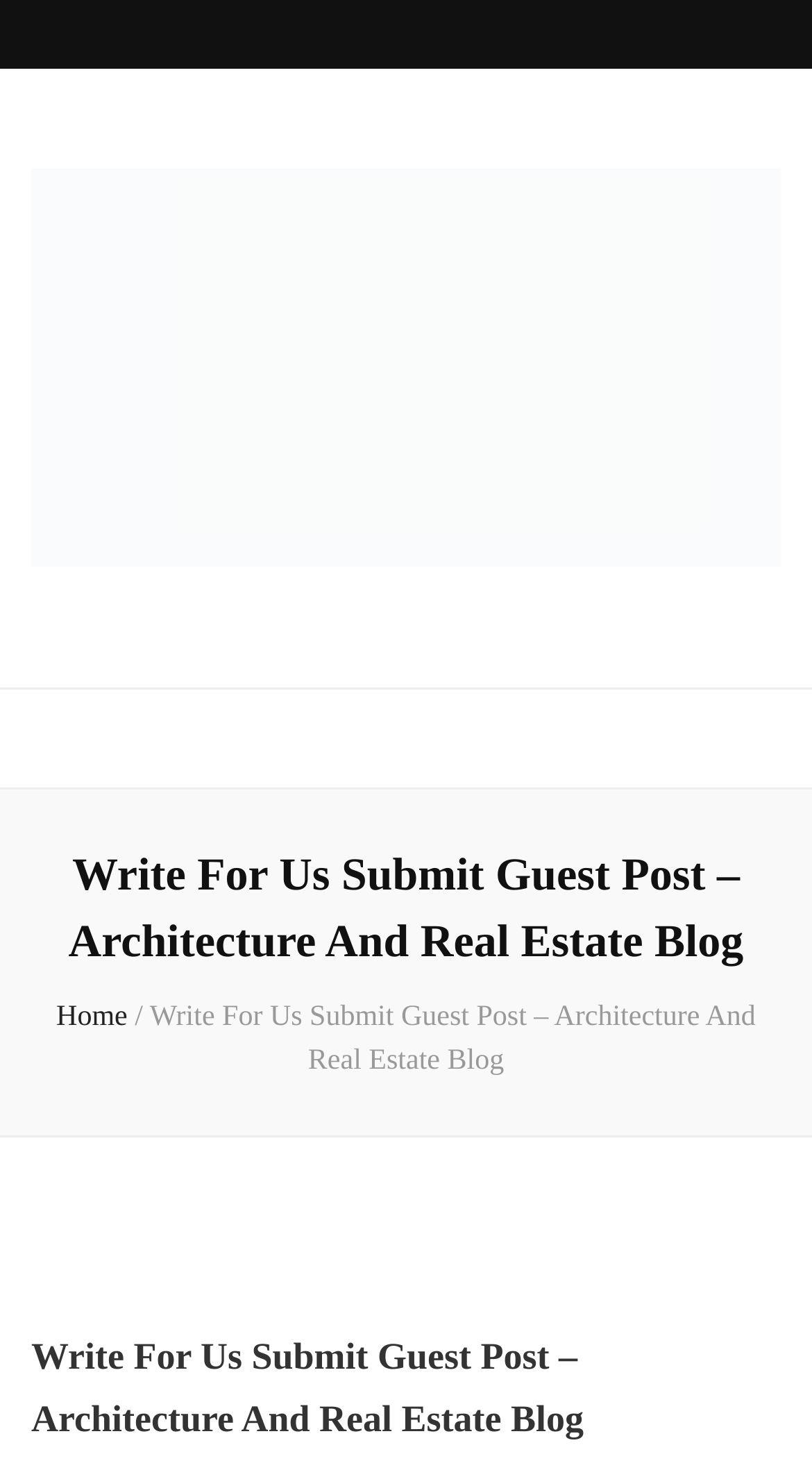Identify the bounding box for the UI element described as: "Home". Ensure the coordinates are four float numbers between 0 and 1, formatted as [left, top, right, bottom].

[0.069, 0.678, 0.157, 0.699]